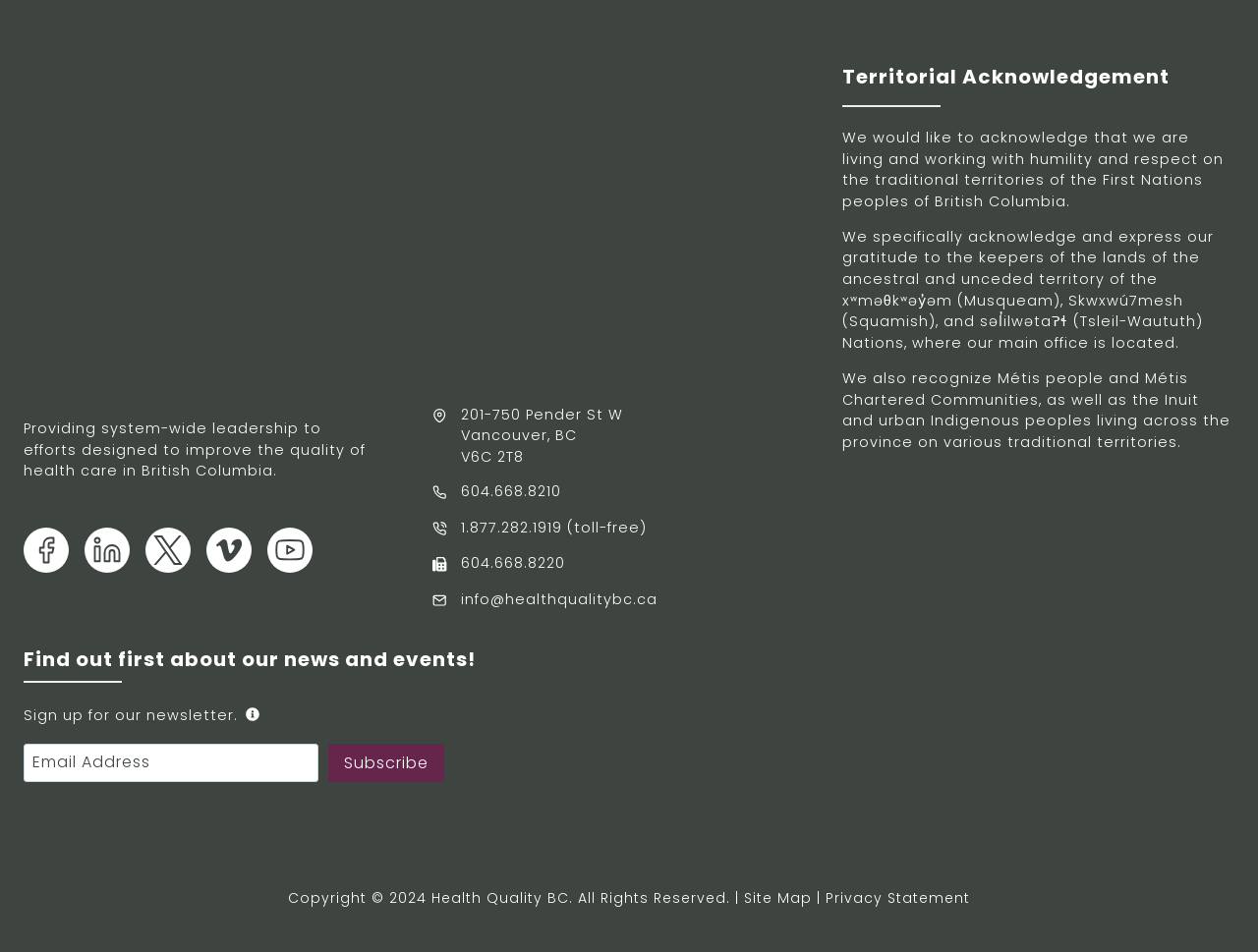Please identify the bounding box coordinates of the element's region that should be clicked to execute the following instruction: "Sign up for the newsletter". The bounding box coordinates must be four float numbers between 0 and 1, i.e., [left, top, right, bottom].

[0.189, 0.74, 0.206, 0.765]